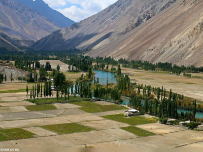Generate a comprehensive description of the image.

This stunning landscape showcases the picturesque valley framed by towering mountains, with a winding river gracefully running through the lush green fields. The fields, arranged in a patchwork of agricultural plots, highlight the harmony between nature and farming practices in this serene environment. Lining the riverbank are clusters of trees that add a vibrant splash of greenery, creating a striking contrast against the arid colors of the surrounding mountains. This image beautifully captures the tranquility and natural beauty of rural life, likely in a region known for its rich agriculture and stunning vistas.